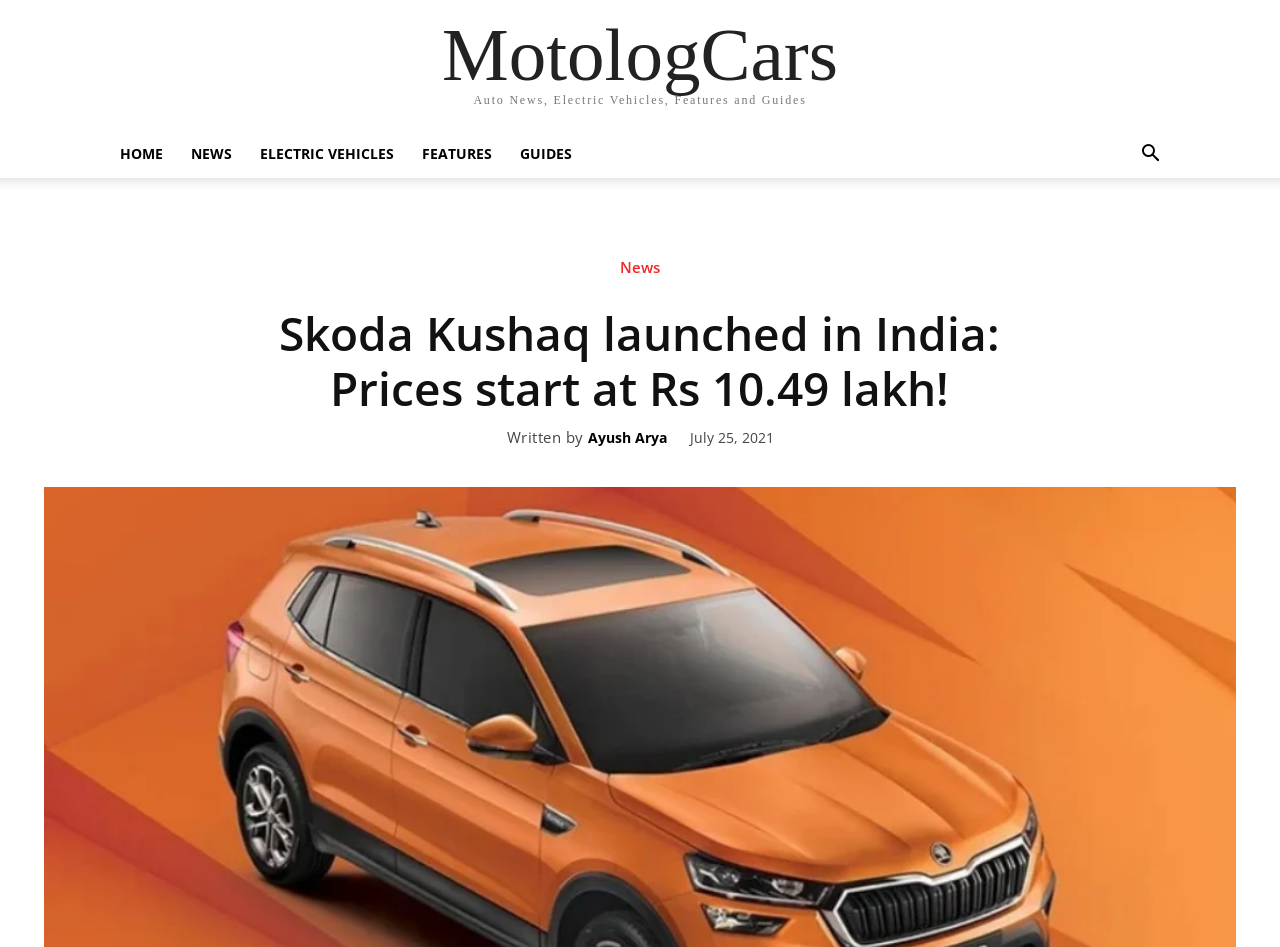Identify the bounding box coordinates for the element that needs to be clicked to fulfill this instruction: "read news". Provide the coordinates in the format of four float numbers between 0 and 1: [left, top, right, bottom].

[0.473, 0.272, 0.527, 0.302]